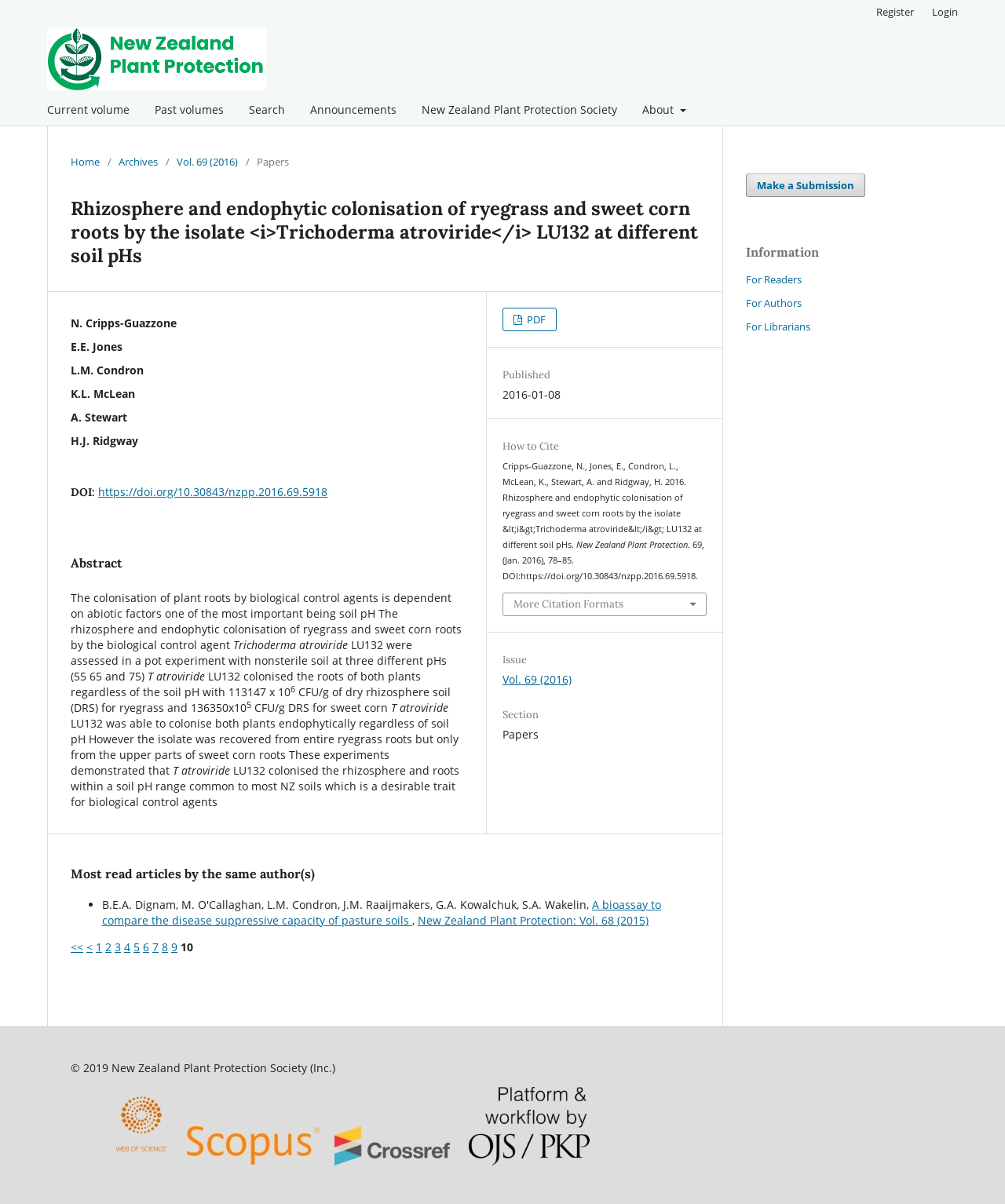What is the DOI of the article?
Use the information from the image to give a detailed answer to the question.

The DOI of the article can be found in the link element with the text 'https://doi.org/10.30843/nzpp.2016.69.5918'.